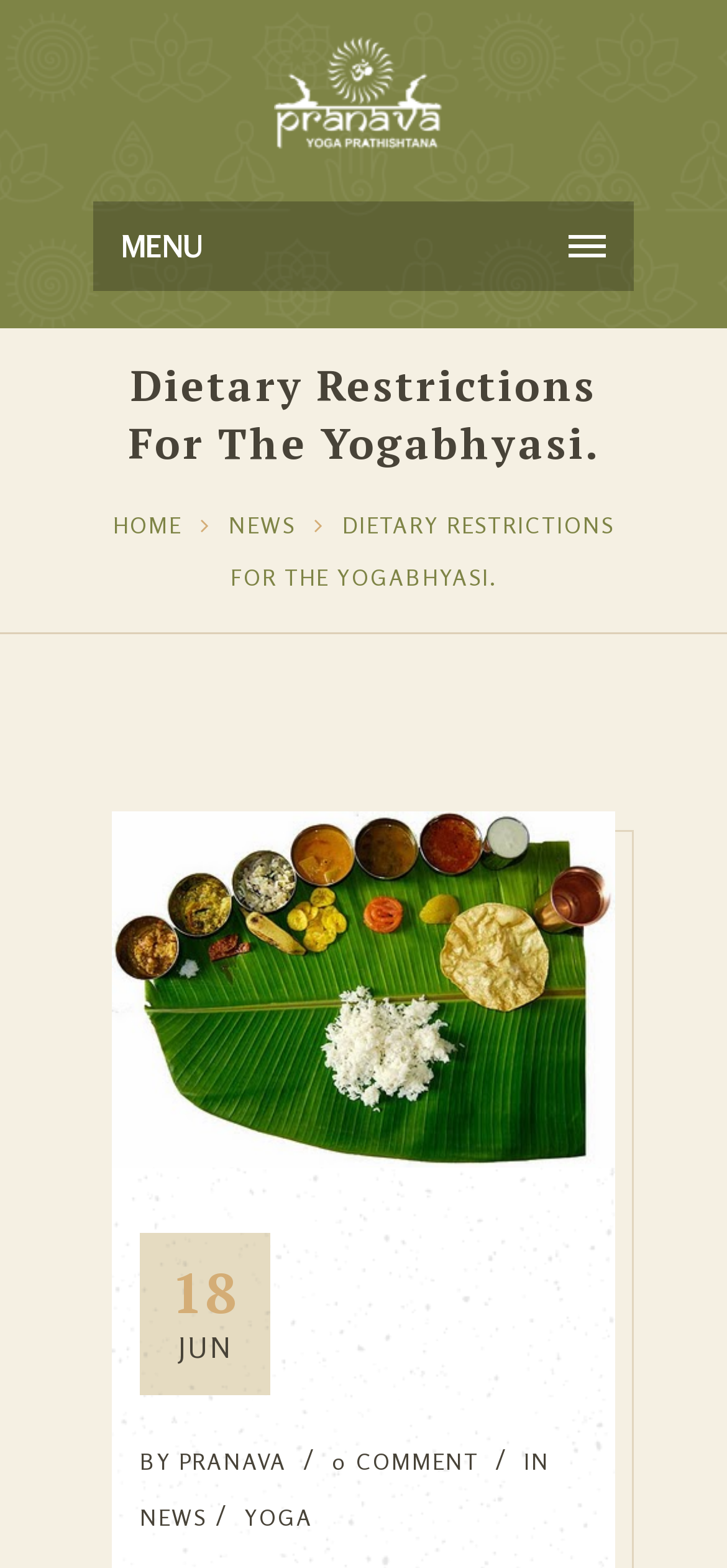Please identify the bounding box coordinates for the region that you need to click to follow this instruction: "click on MENU".

[0.167, 0.145, 0.279, 0.169]